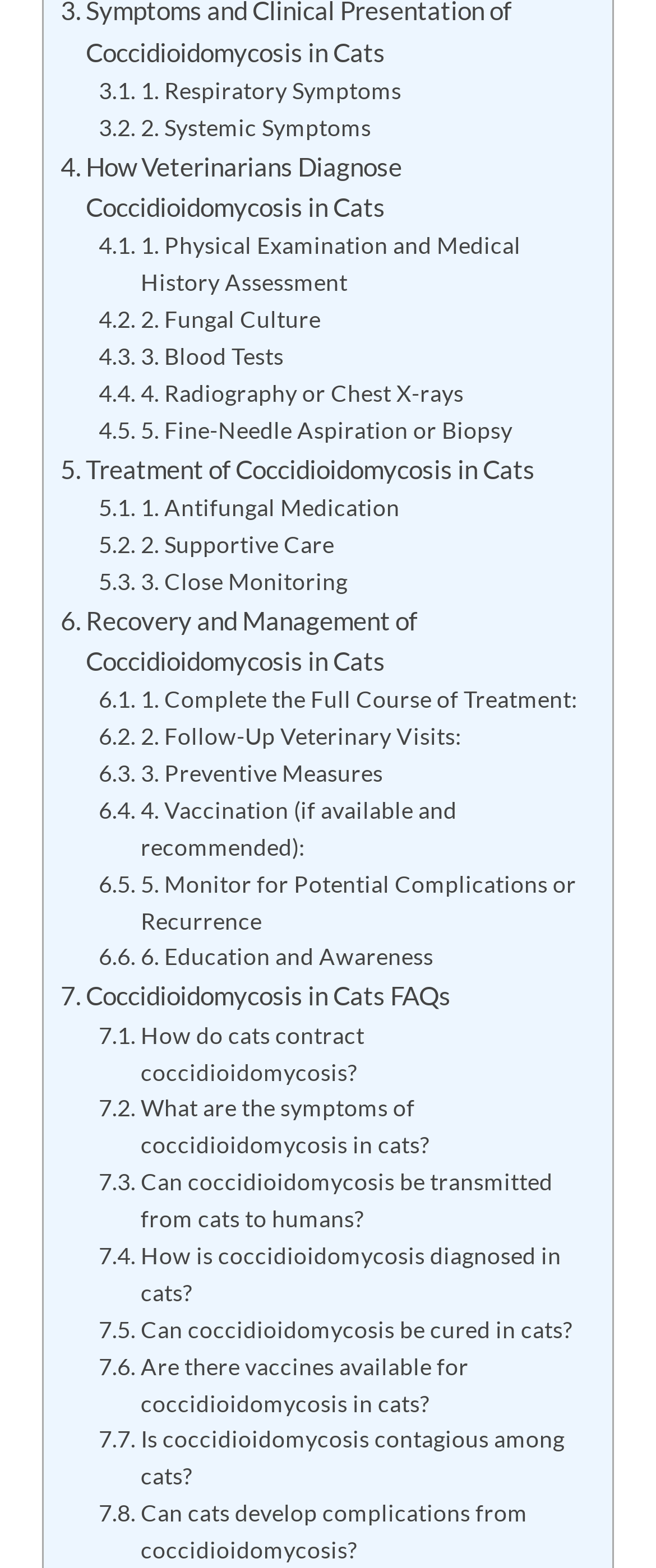Please specify the coordinates of the bounding box for the element that should be clicked to carry out this instruction: "Get answers to frequently asked questions about coccidioidomycosis in cats". The coordinates must be four float numbers between 0 and 1, formatted as [left, top, right, bottom].

[0.092, 0.622, 0.687, 0.648]